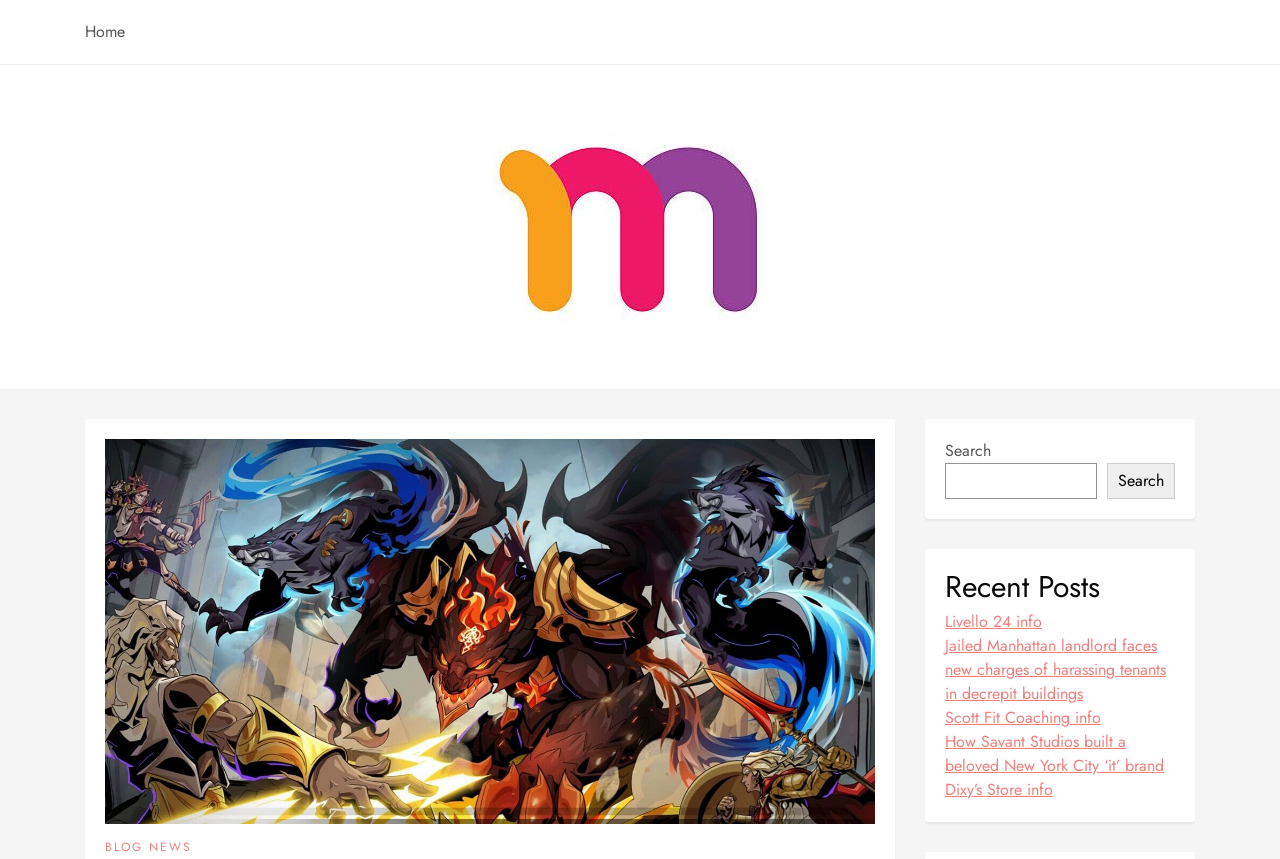What is the purpose of the search box?
Refer to the image and provide a one-word or short phrase answer.

To search the blog